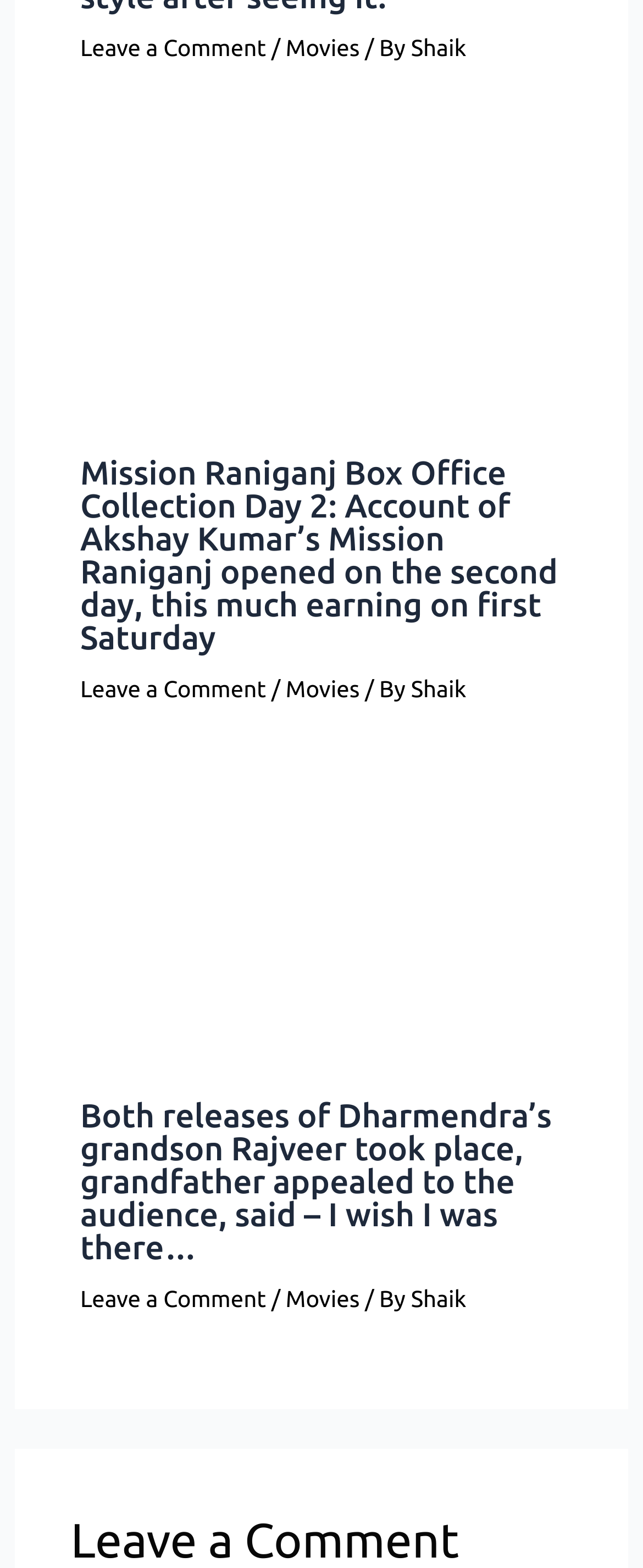What is the category of the articles on this webpage?
Respond to the question with a well-detailed and thorough answer.

I found the link 'Movies' in both 'article' elements [82] and [83], indicating that the category of the articles on this webpage is Movies.